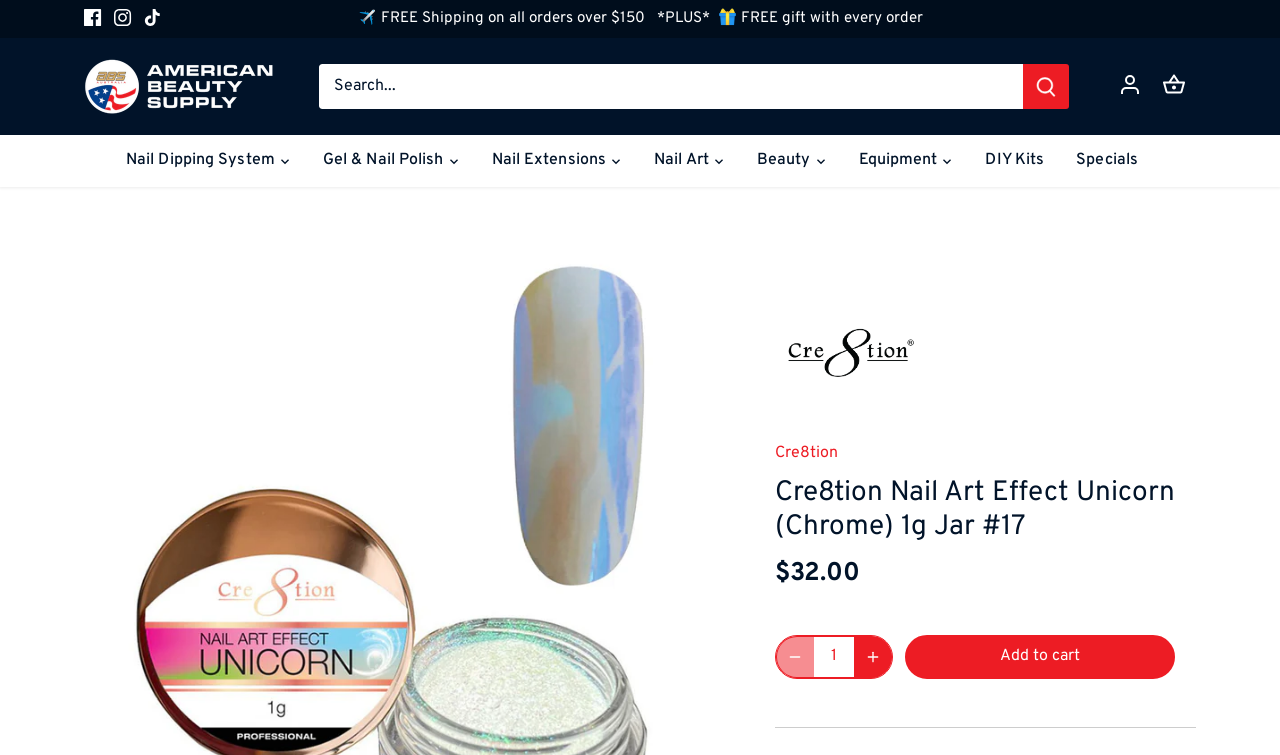Can you extract the primary headline text from the webpage?

Cre8tion Nail Art Effect Unicorn (Chrome) 1g Jar #17